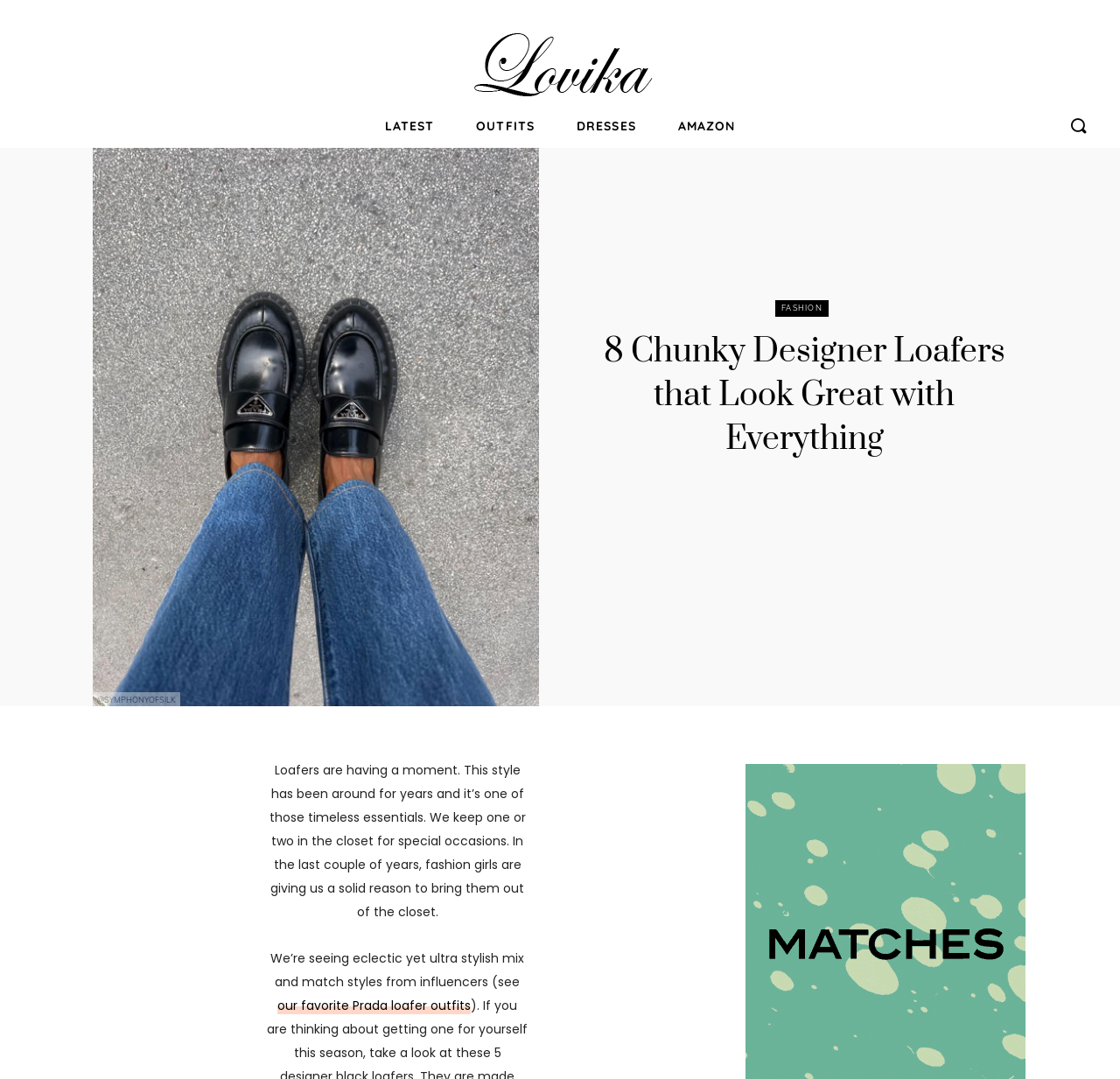Locate the bounding box coordinates of the clickable part needed for the task: "Search for products".

None